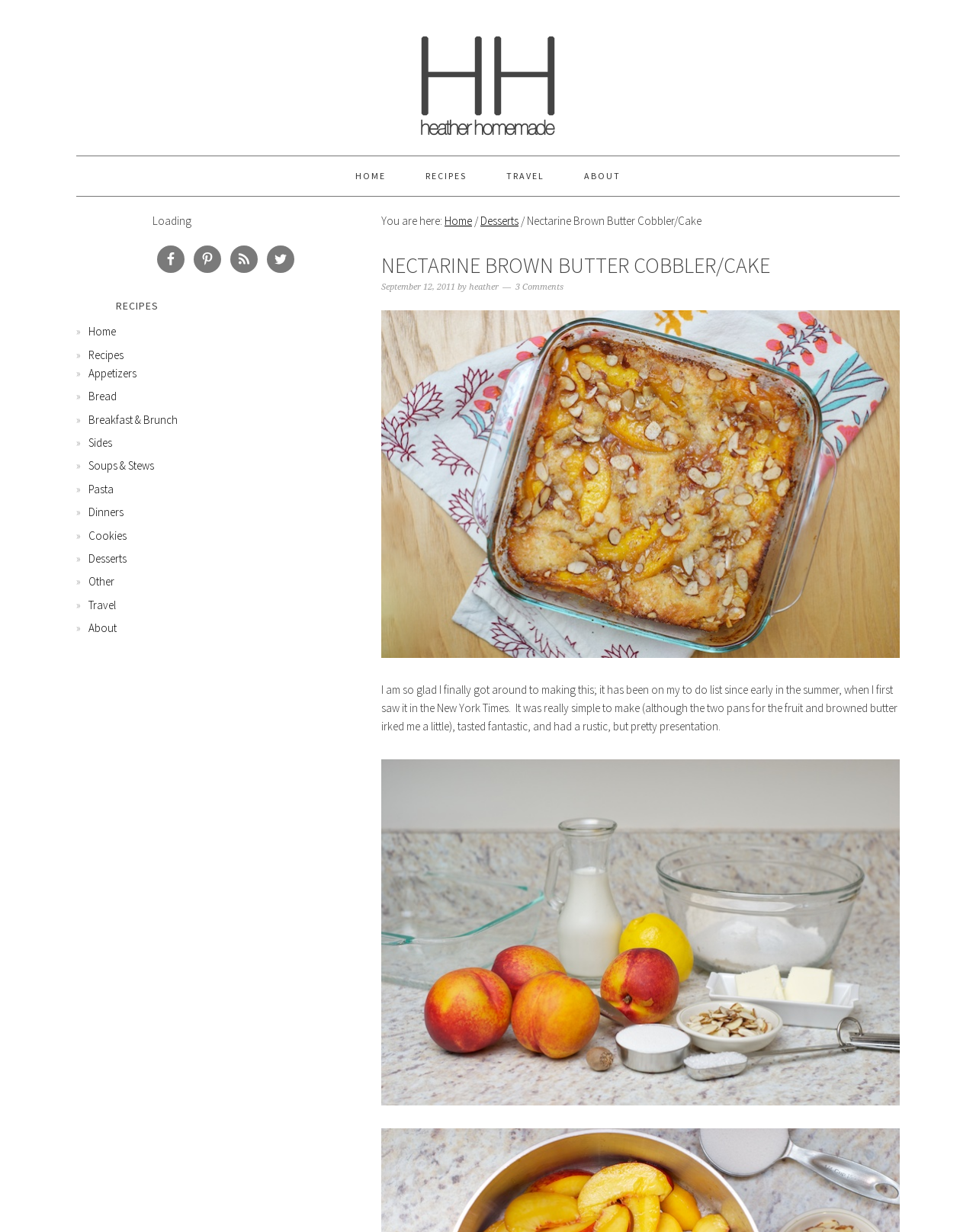What is the name of the blog?
Refer to the image and offer an in-depth and detailed answer to the question.

The name of the blog can be found in the heading element 'HEATHER HOMEMADE' at the top of the webpage, which is also a link.